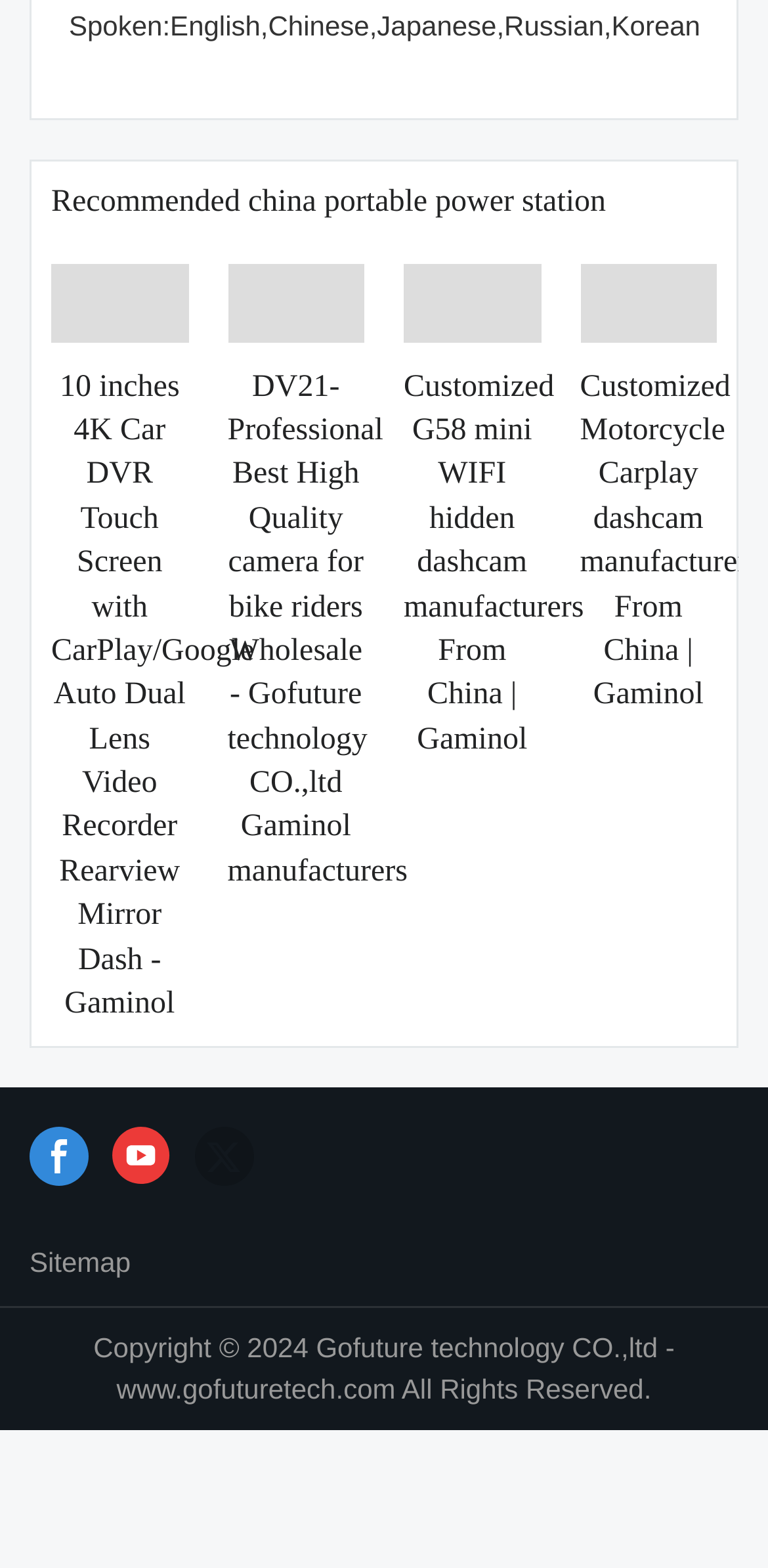What is the theme of the products listed?
Answer the question with a single word or phrase, referring to the image.

Car-related products